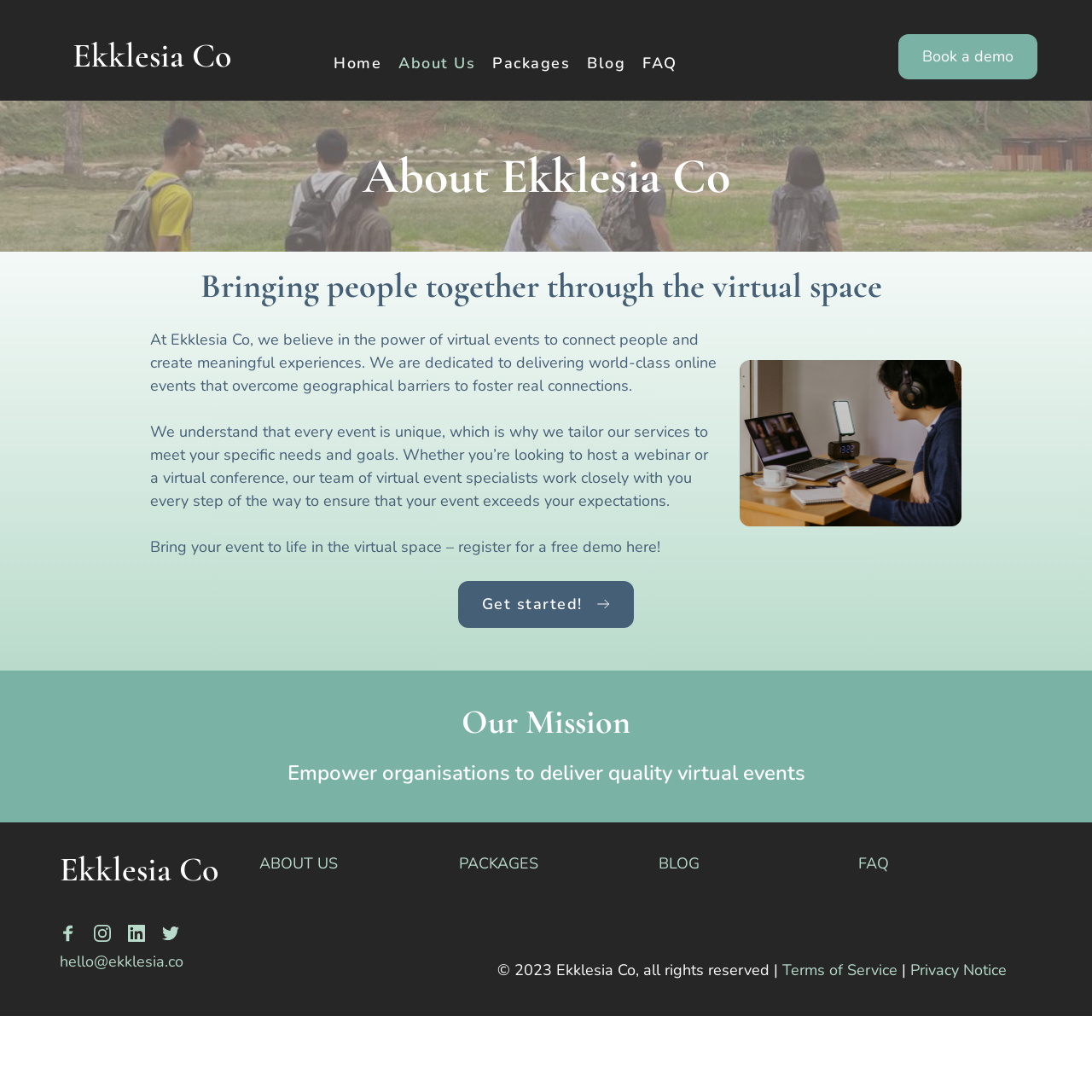How many links are there in the footer section?
Offer a detailed and full explanation in response to the question.

I looked at the bottom section of the webpage, which is typically referred to as the footer section. I counted the number of links in this section, including 'Ekklesia Co', 'ABOUT US', 'PACKAGES', 'BLOG', 'FAQ', 'Terms of Service', and 'Privacy Notice'. There are 7 links in total.